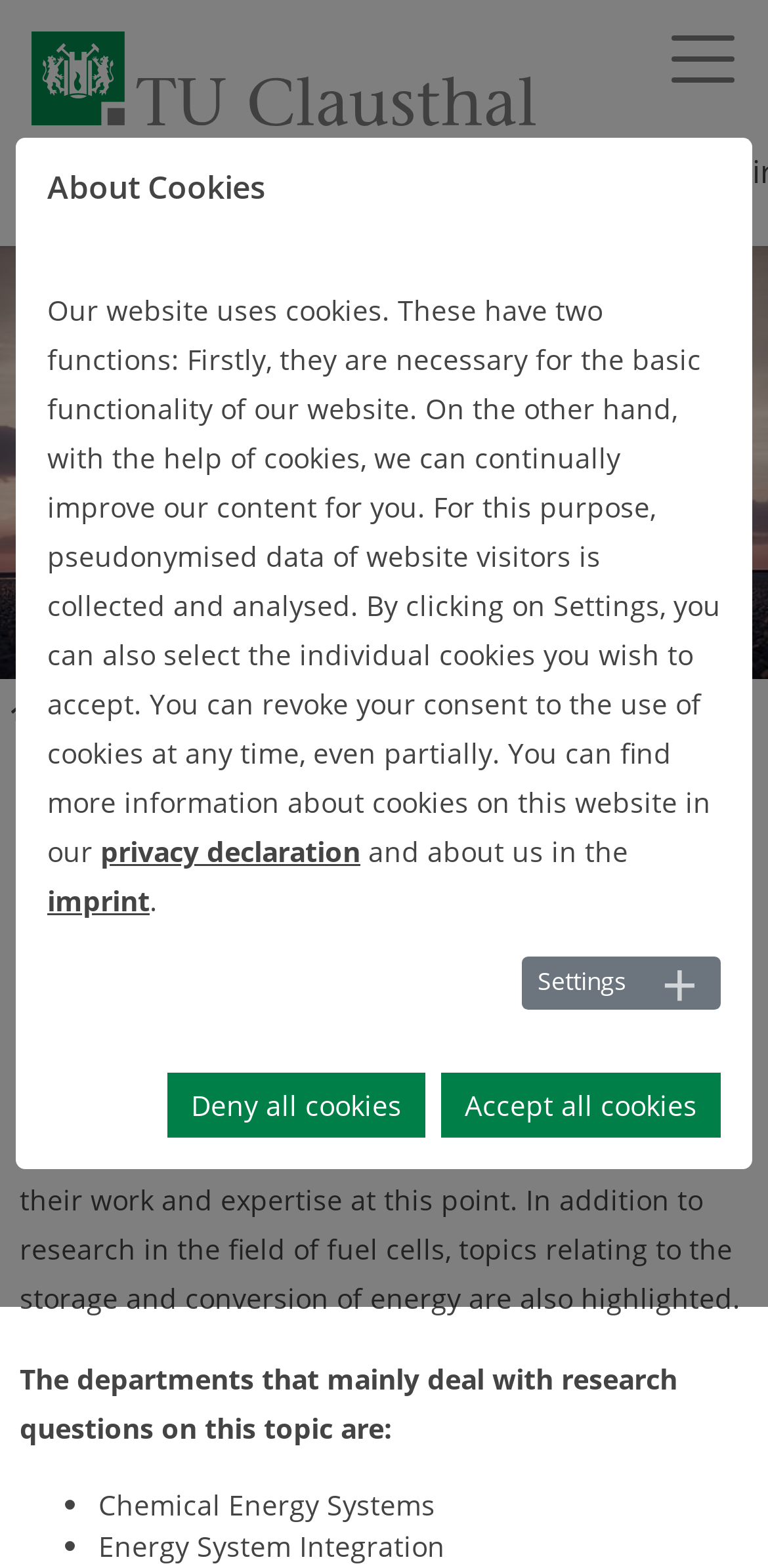Show the bounding box coordinates for the element that needs to be clicked to execute the following instruction: "visit the website of TU Clausthal". Provide the coordinates in the form of four float numbers between 0 and 1, i.e., [left, top, right, bottom].

[0.041, 0.032, 0.697, 0.062]